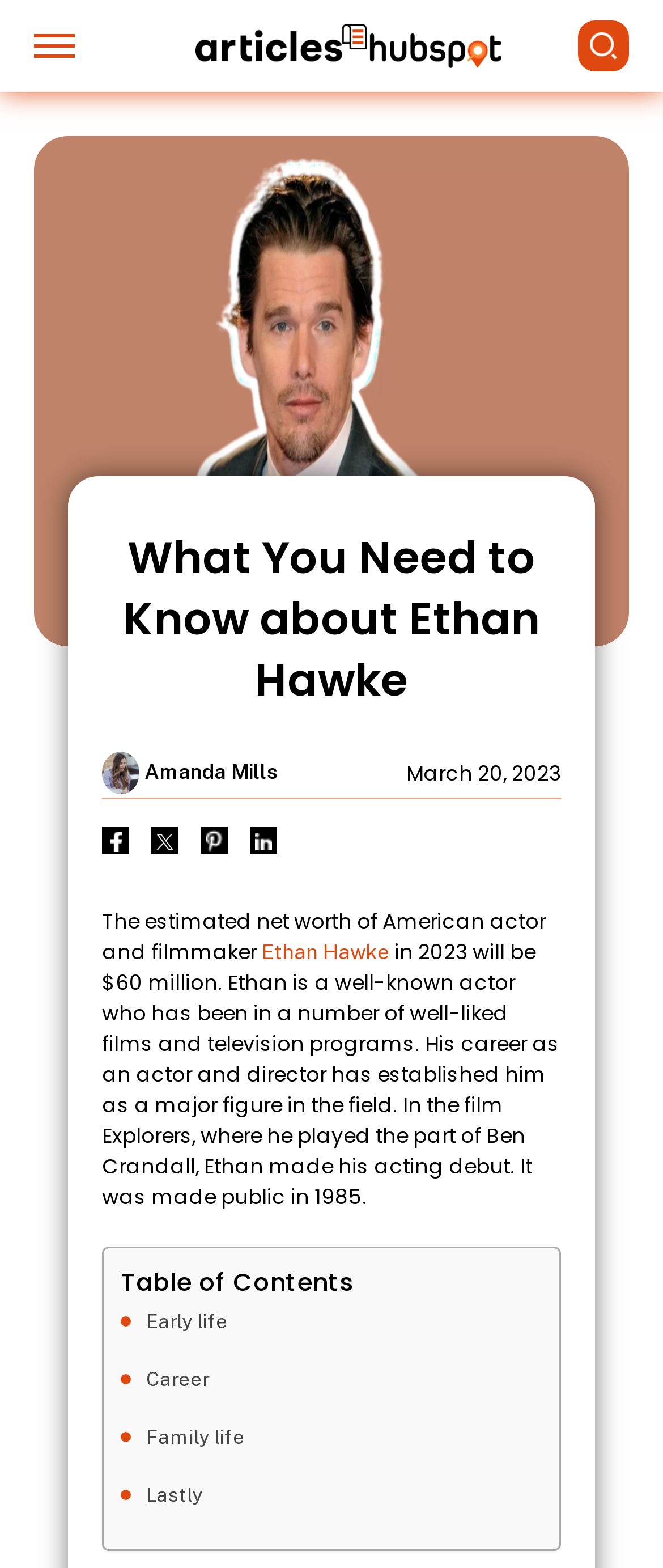Specify the bounding box coordinates of the area to click in order to follow the given instruction: "Visit articles hubspot."

[0.295, 0.015, 0.756, 0.043]